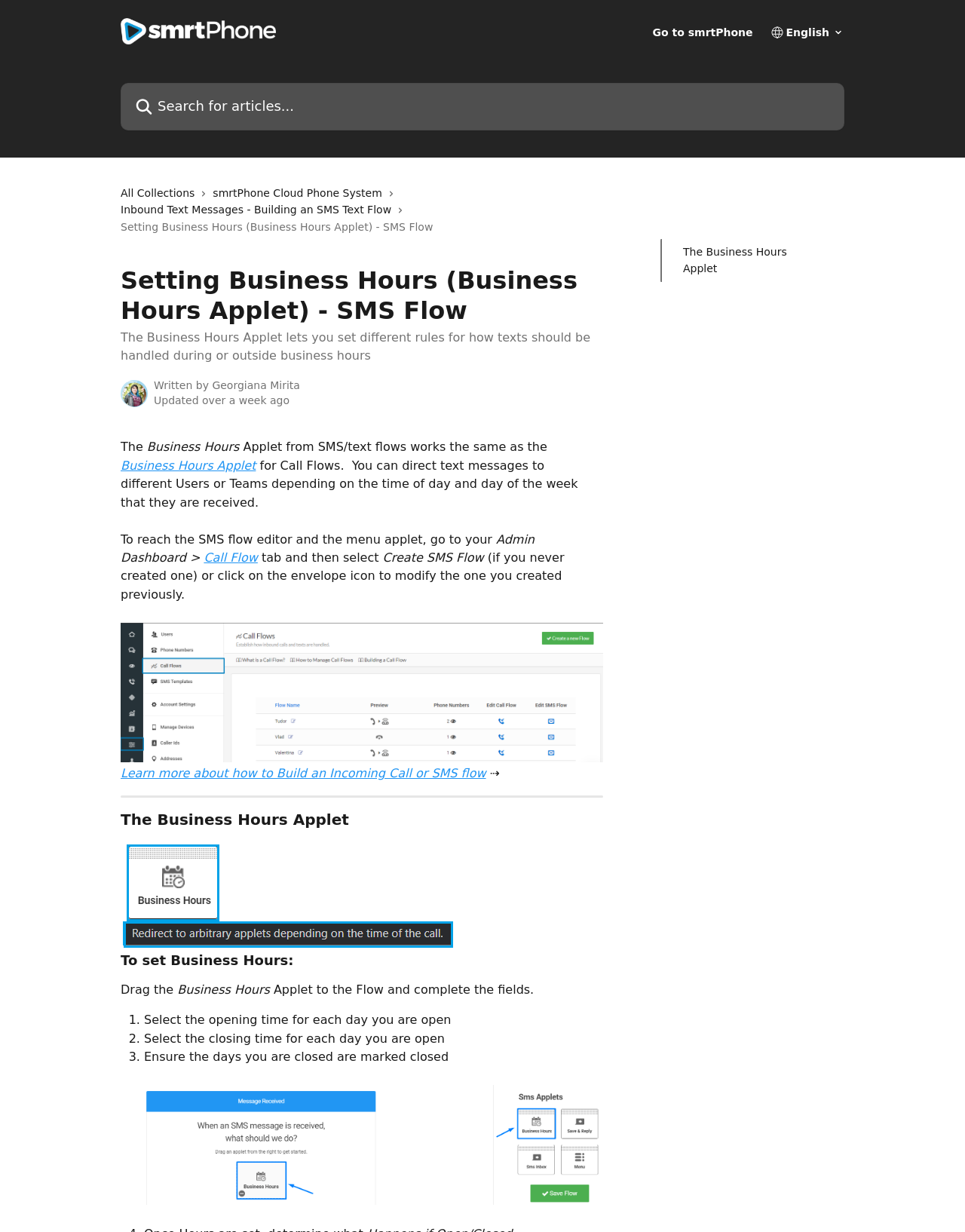Please pinpoint the bounding box coordinates for the region I should click to adhere to this instruction: "Click on the envelope icon".

[0.125, 0.505, 0.625, 0.619]